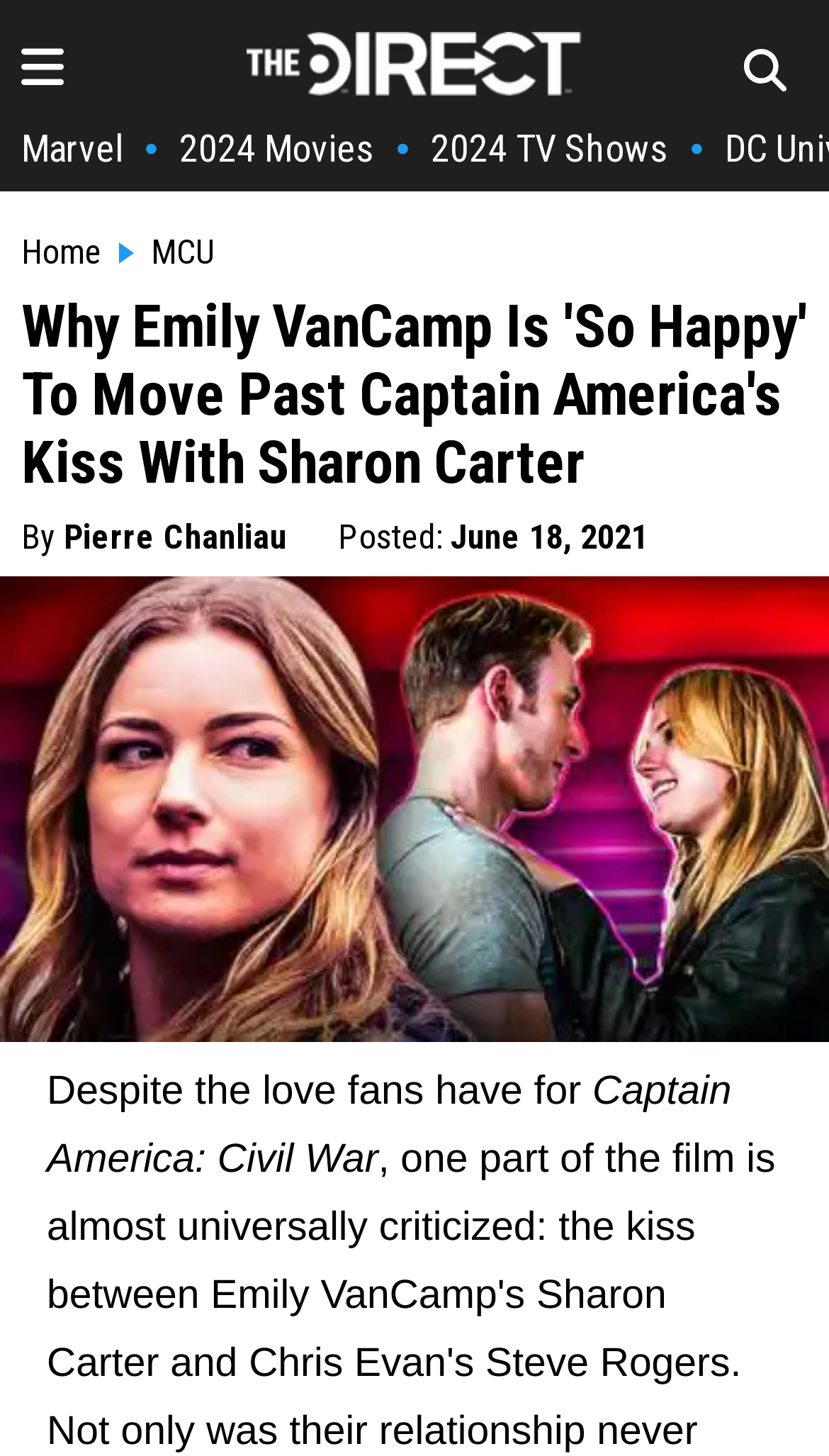What is Emily VanCamp happy about?
Refer to the image and provide a one-word or short phrase answer.

Moving past Captain America's kiss